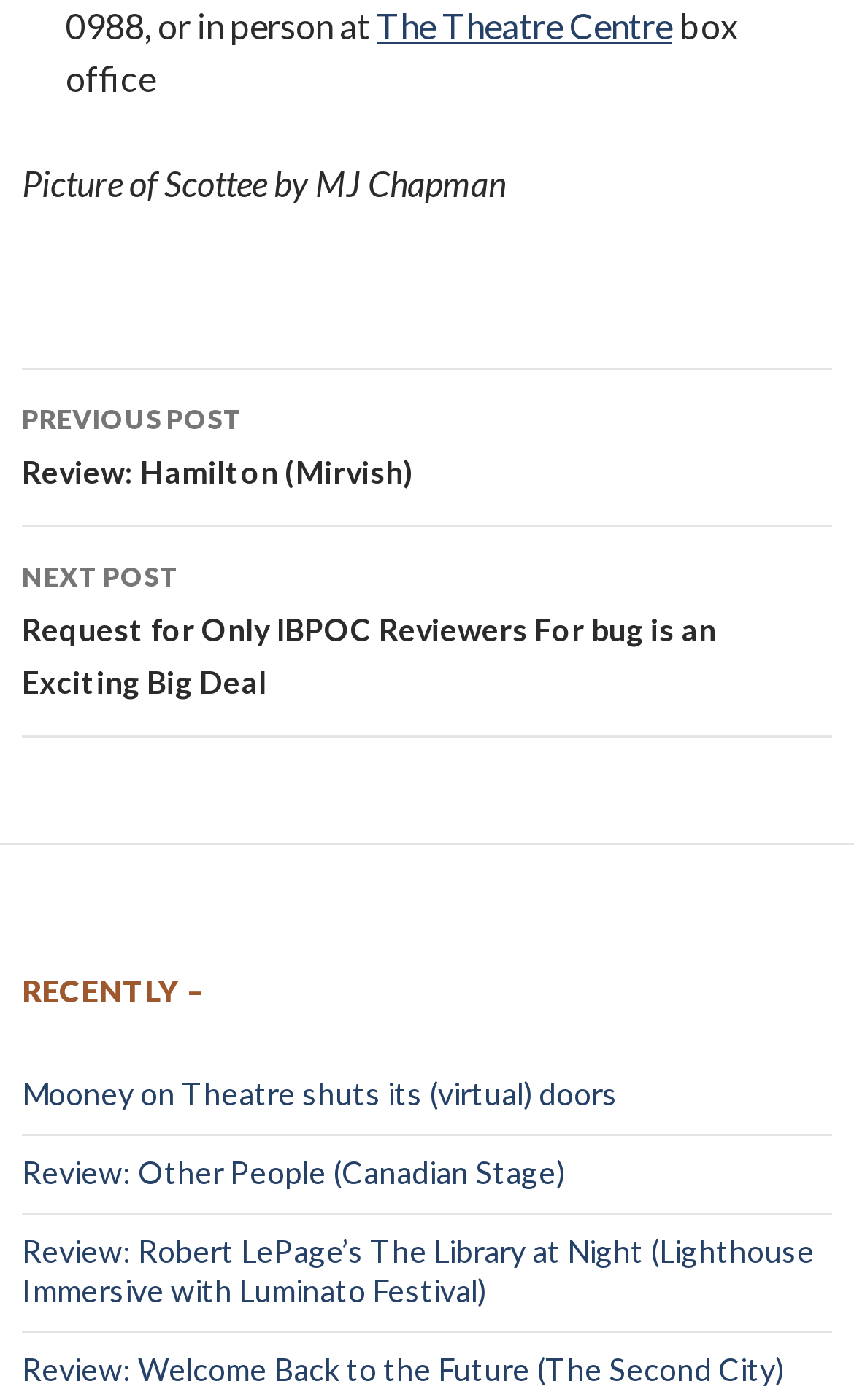How many navigation links are there?
From the screenshot, supply a one-word or short-phrase answer.

2